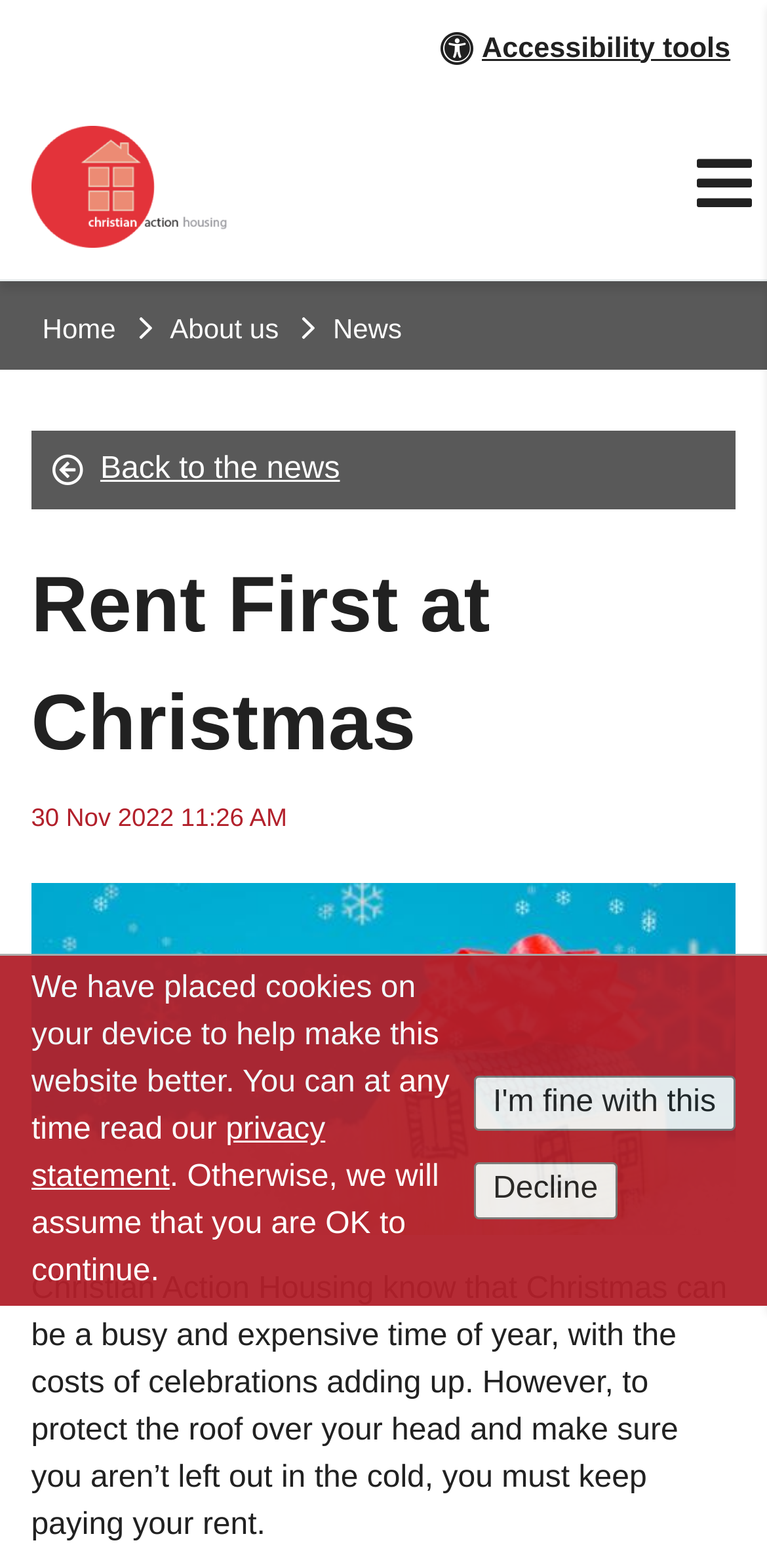Indicate the bounding box coordinates of the clickable region to achieve the following instruction: "Back to the news."

[0.041, 0.275, 0.959, 0.325]